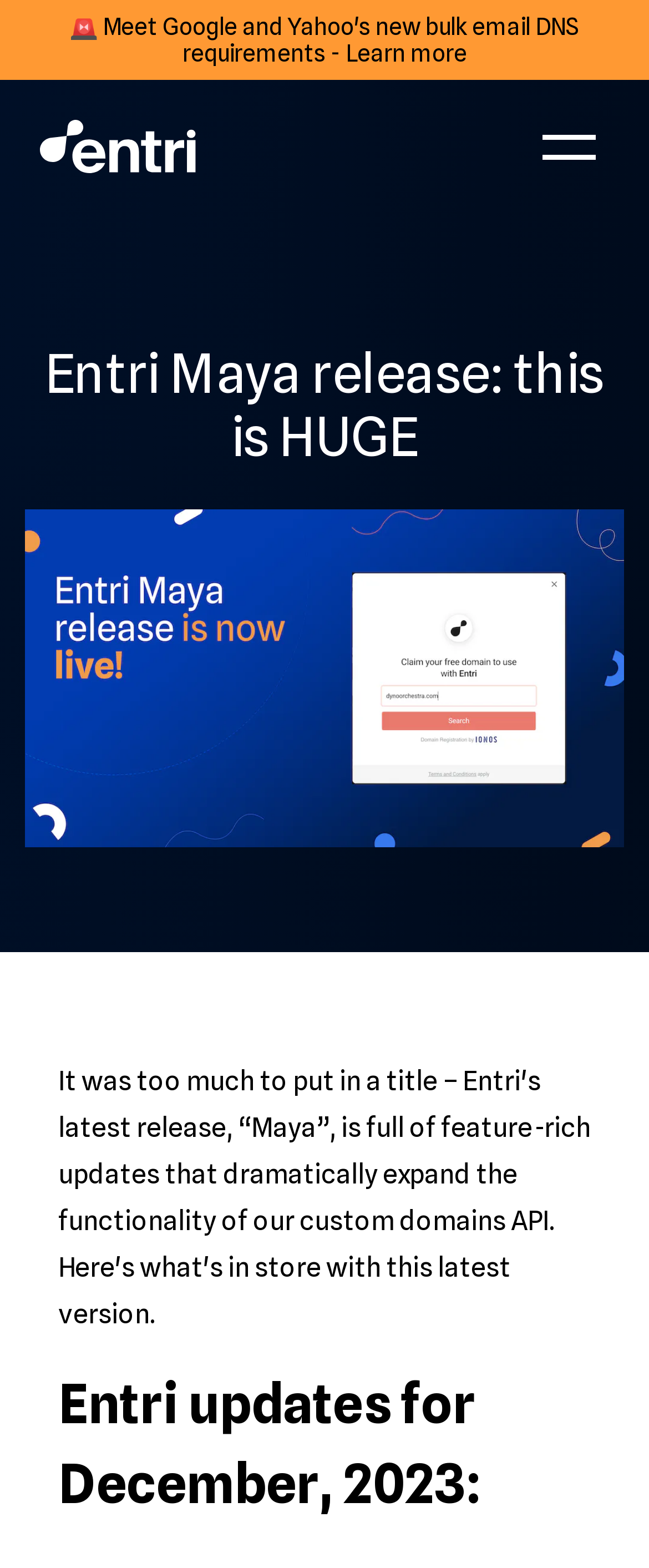What is the main heading displayed on the webpage? Please provide the text.

Entri Maya release: this is HUGE